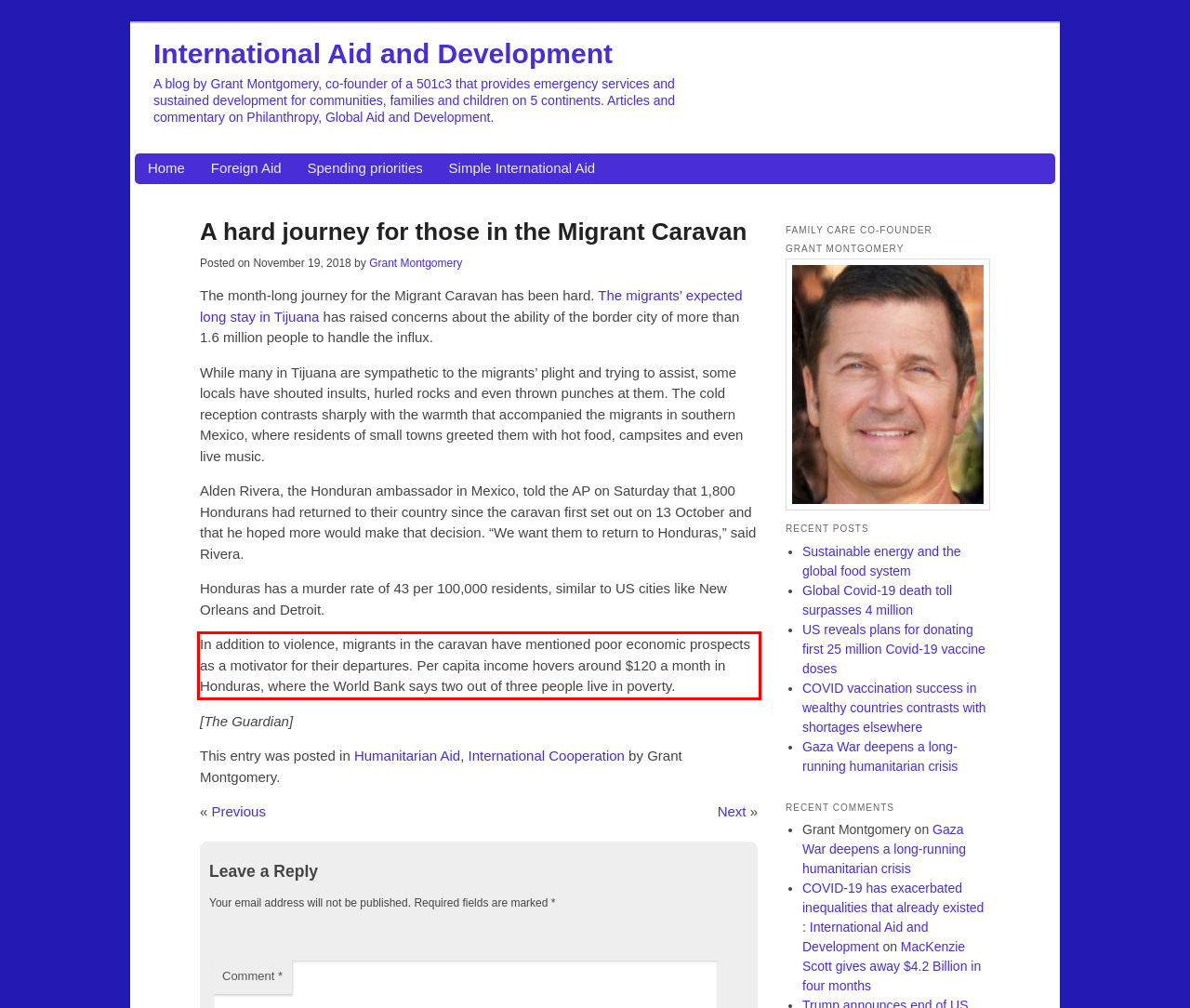Analyze the screenshot of a webpage where a red rectangle is bounding a UI element. Extract and generate the text content within this red bounding box.

In addition to violence, migrants in the caravan have mentioned poor economic prospects as a motivator for their departures. Per capita income hovers around $120 a month in Honduras, where the World Bank says two out of three people live in poverty.